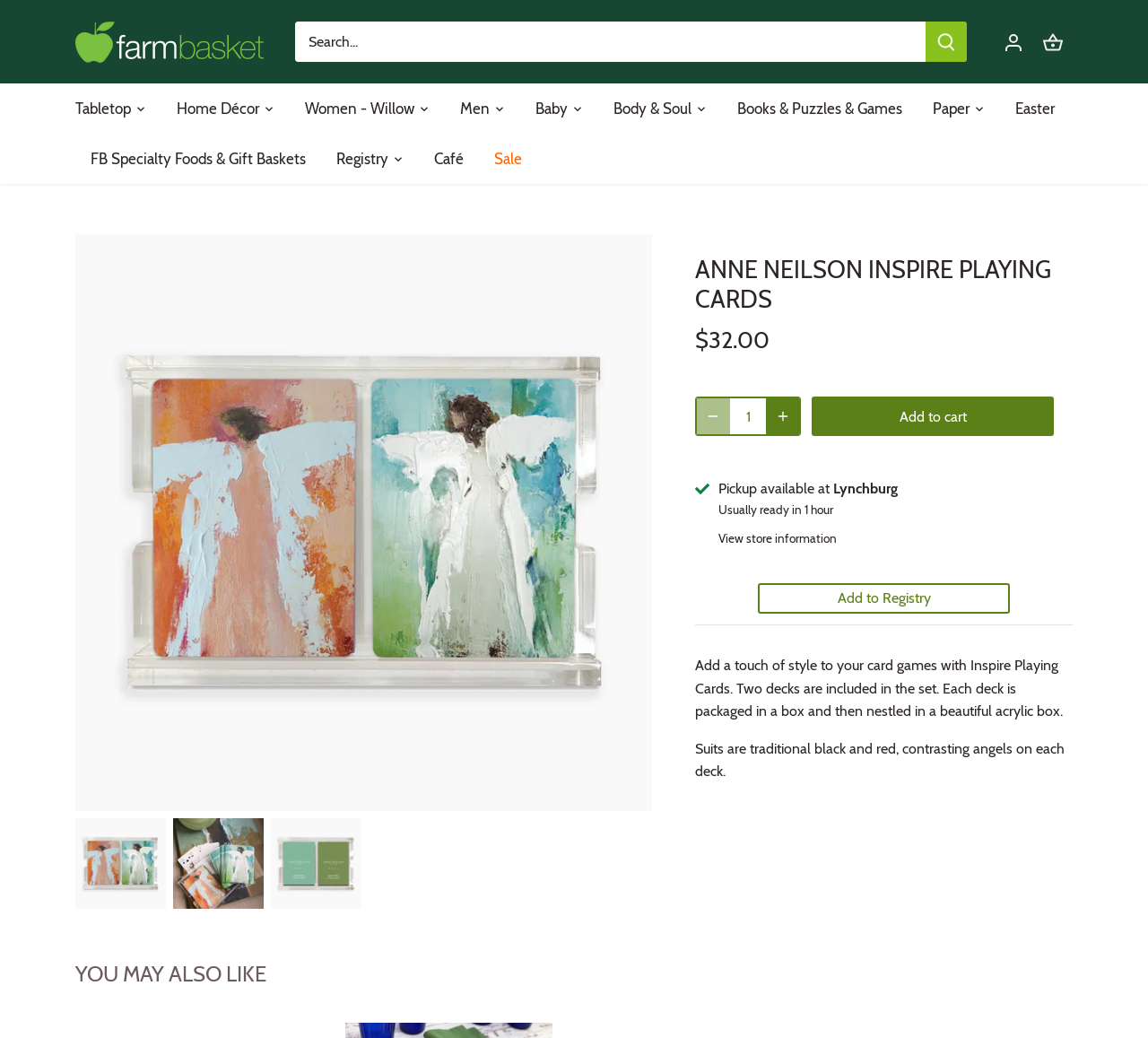Please respond to the question with a concise word or phrase:
Is the product available for pickup?

Yes